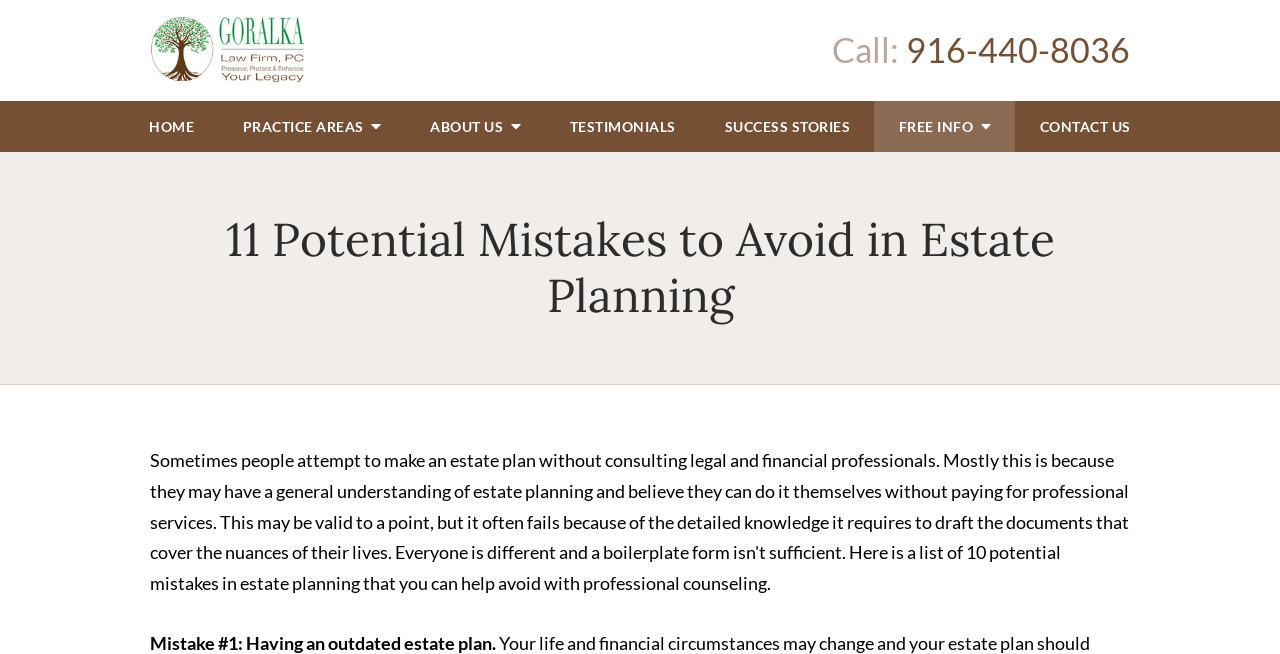Pinpoint the bounding box coordinates of the element to be clicked to execute the instruction: "view practice areas".

[0.171, 0.231, 0.317, 0.31]